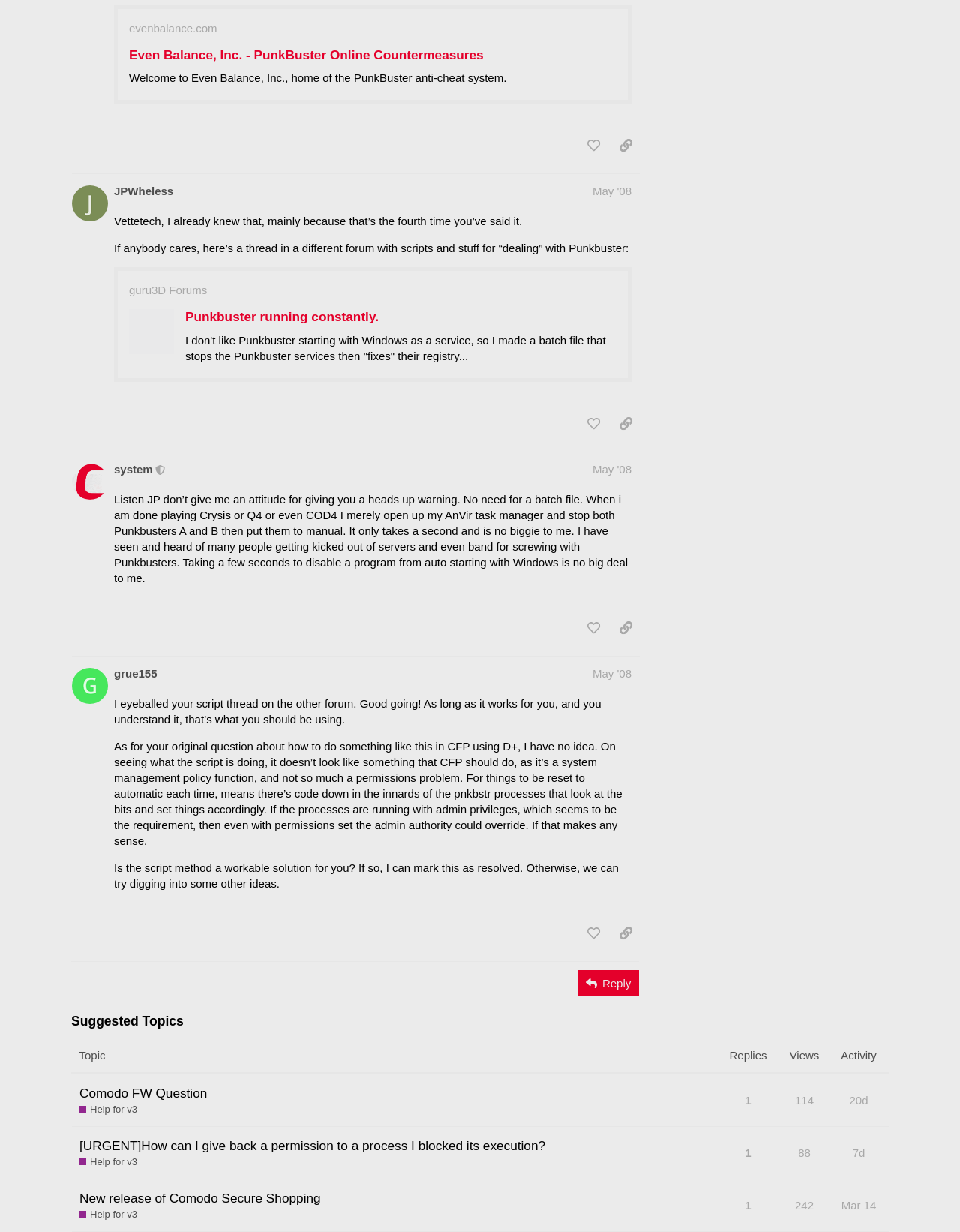Can you show the bounding box coordinates of the region to click on to complete the task described in the instruction: "Click the 'like this post' button under the post by @JPWheless"?

[0.604, 0.334, 0.633, 0.354]